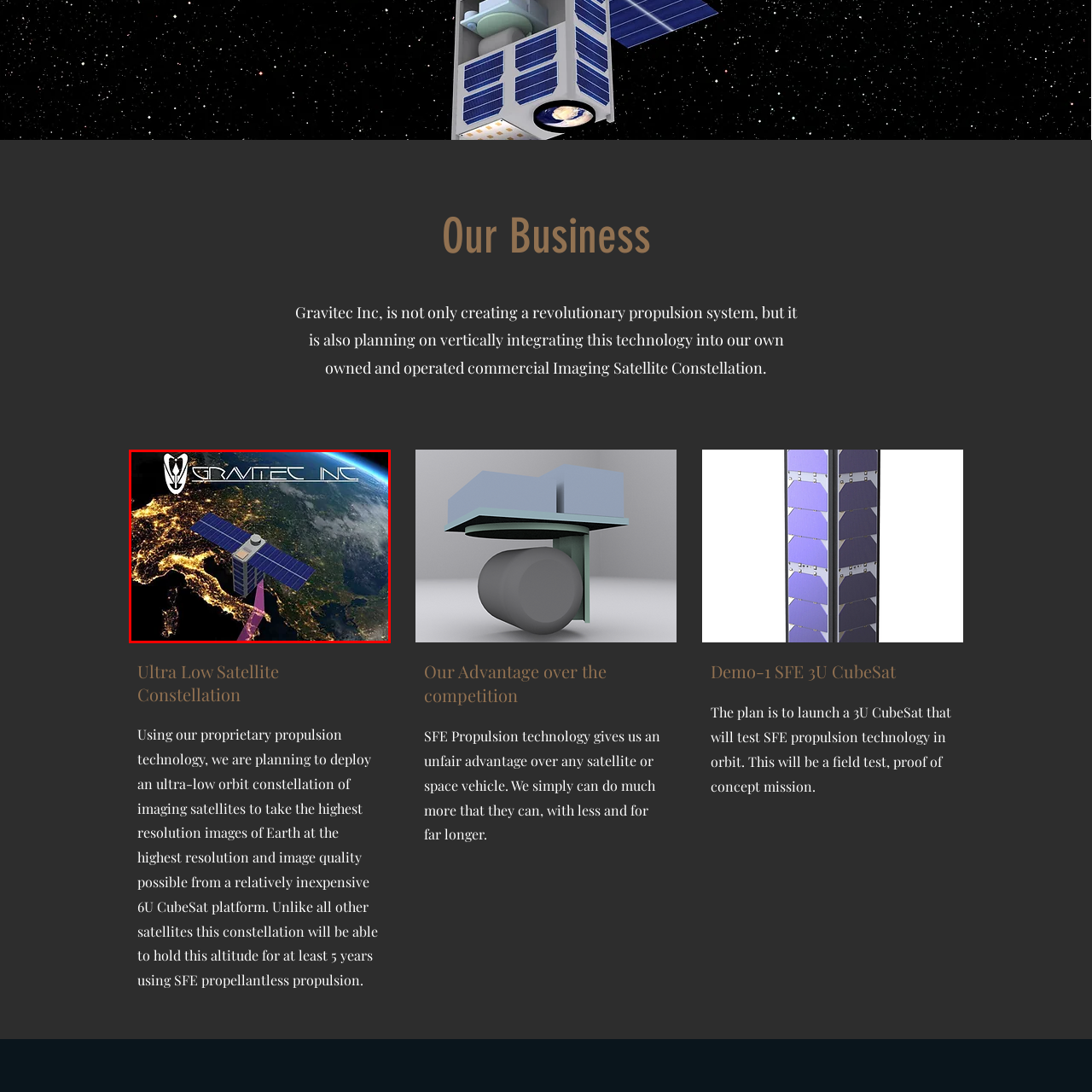Thoroughly describe the contents of the picture within the red frame.

The image displays a futuristic representation of a 6U CubeSat designed by Gravitec Inc., showcasing its promising imaging capabilities over Earth. The satellite features a sleek design with solar panels, positioned above a beautifully illuminated view of Europe at night, emphasizing its advanced technology. A bright beam emanates from the satellite, highlighting its role in capturing high-resolution images. The Gravitec Inc. logo is prominently featured in the top left corner, symbolizing the company's commitment to innovation in satellite technology and propulsion systems. This visual encapsulates the company’s vision of deploying an ultra-low orbit constellation of imaging satellites.